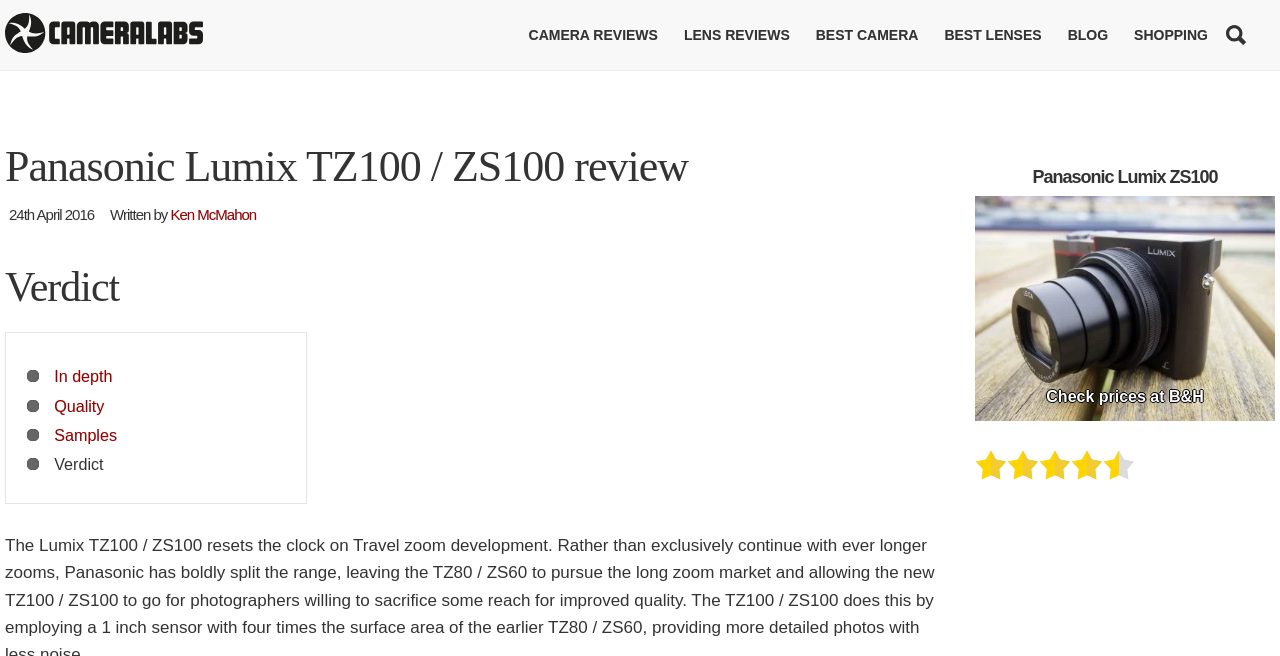Kindly determine the bounding box coordinates for the area that needs to be clicked to execute this instruction: "View in-depth review".

[0.042, 0.56, 0.088, 0.587]